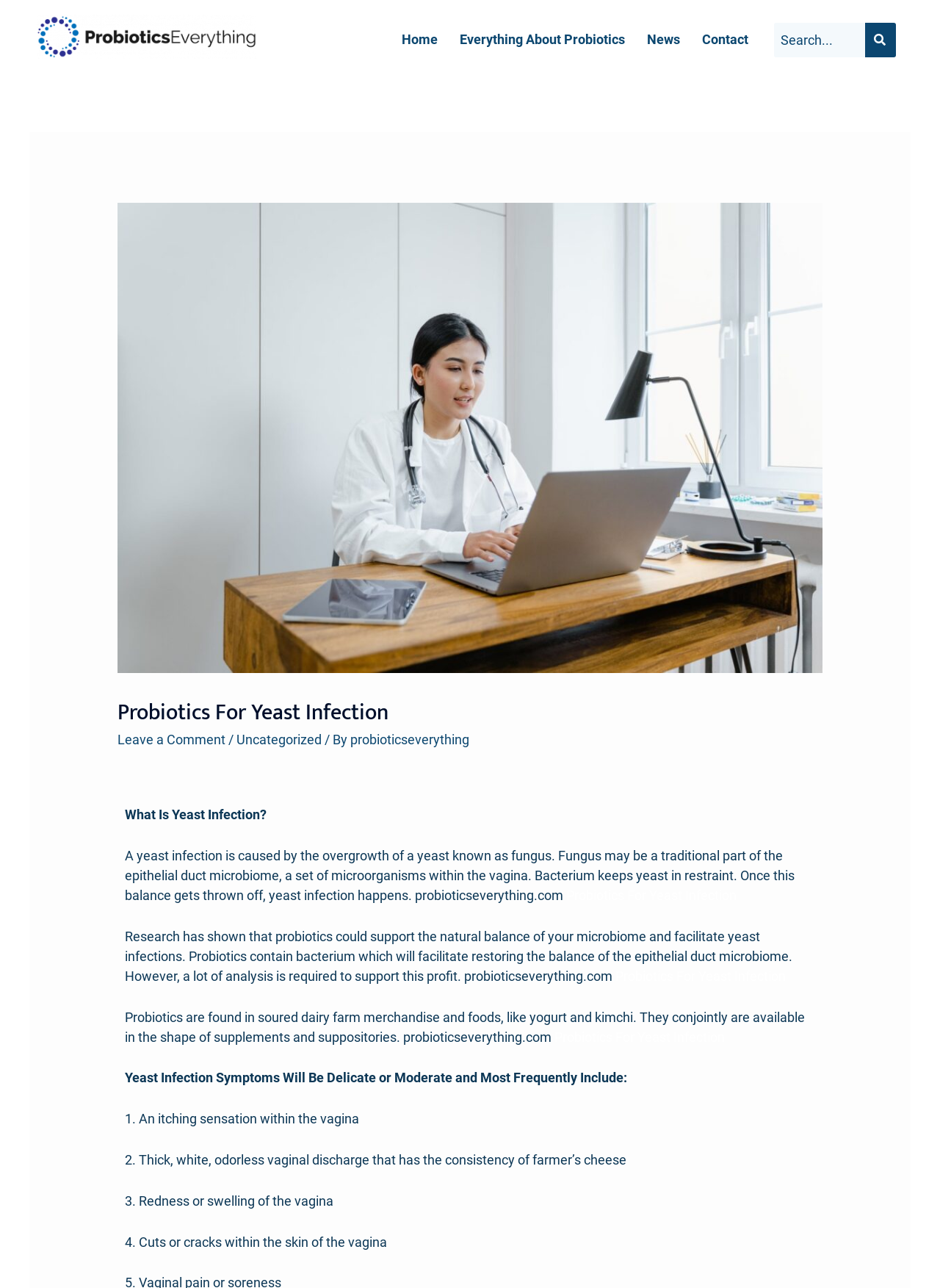From the webpage screenshot, identify the region described by assistance@corinfinitus.org. Provide the bounding box coordinates as (top-left x, top-left y, bottom-right x, bottom-right y), with each value being a floating point number between 0 and 1.

None